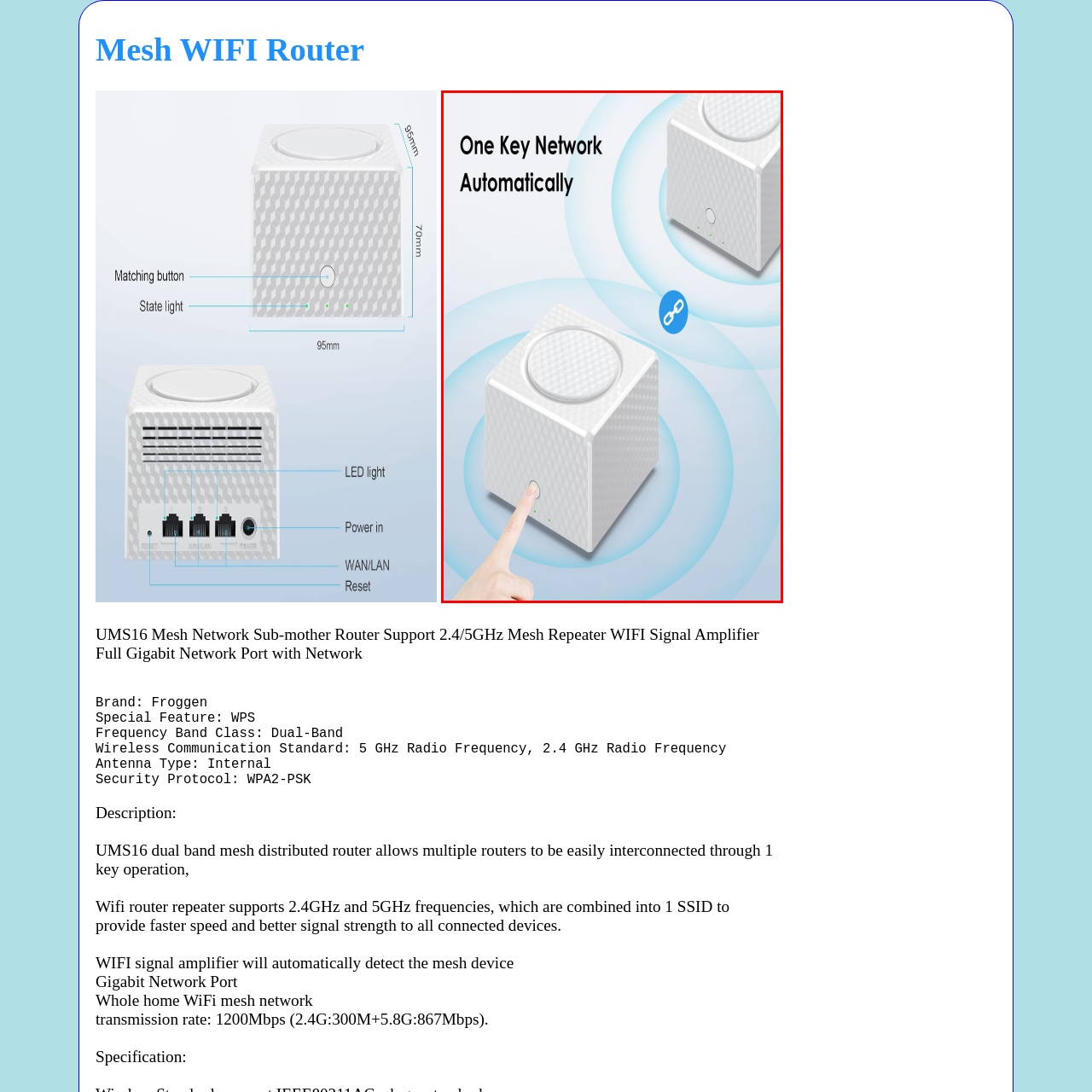Create a detailed narrative of the scene depicted inside the red-outlined image.

The image showcases a sleek, modern mesh Wi-Fi router designed for enhanced connectivity. The router features a textured white exterior, with a prominent circular surface on the top that likely serves as a button or indicator. A finger is about to press this button, highlighting the user-friendly design that allows simple connectivity with a single touch. Accompanying the router are swirling visual elements that suggest signal strength and coverage, emphasizing its functionality. The words "One Key Network Automatically" are prominently displayed, indicating the device's intuitive setup process, which allows seamless integration into existing networks. This router is part of the UMS16 dual-band mesh network system, capable of supporting both 2.4GHz and 5GHz frequencies to optimize performance and range.